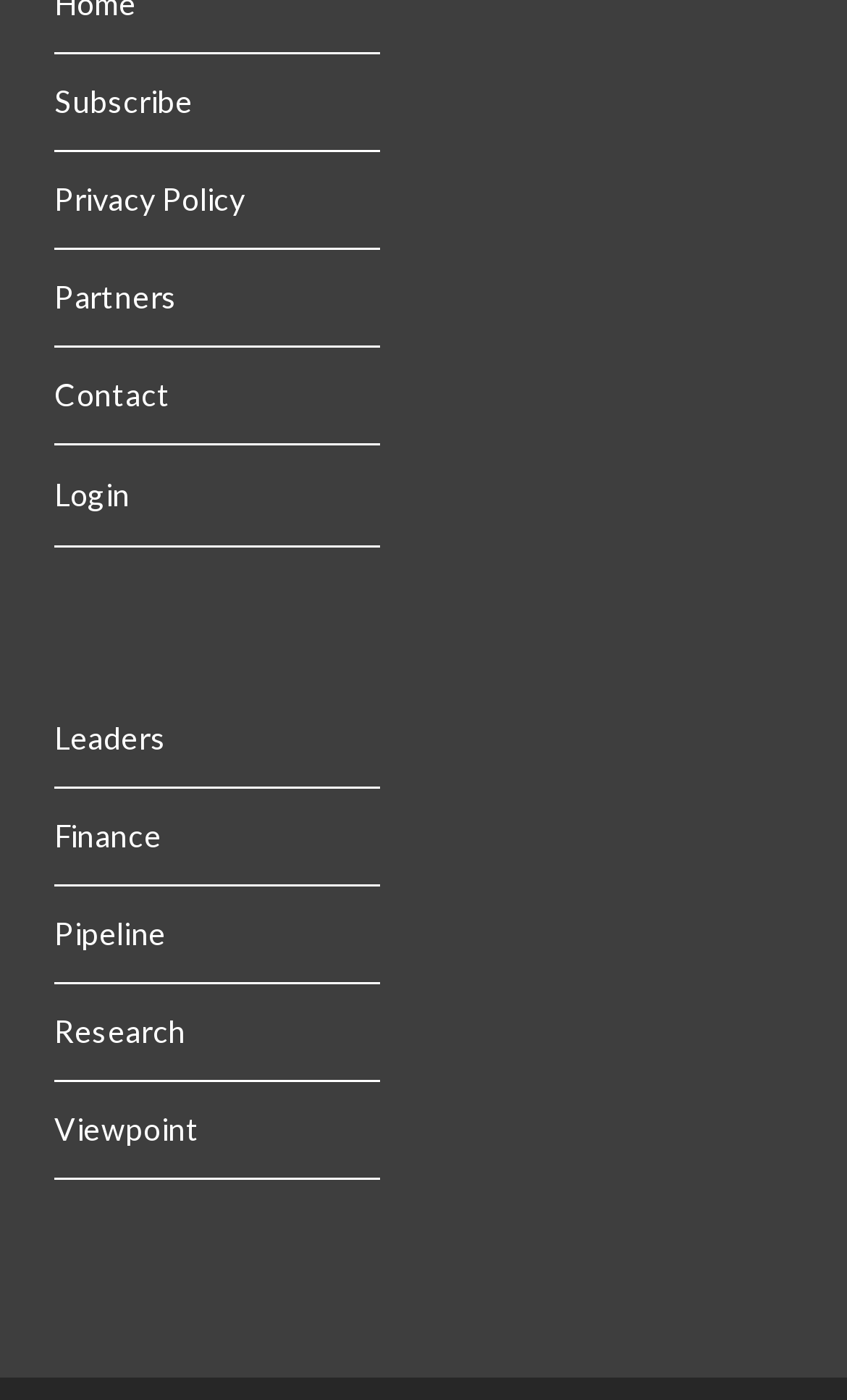What is the last link on the webpage?
Based on the screenshot, respond with a single word or phrase.

Viewpoint